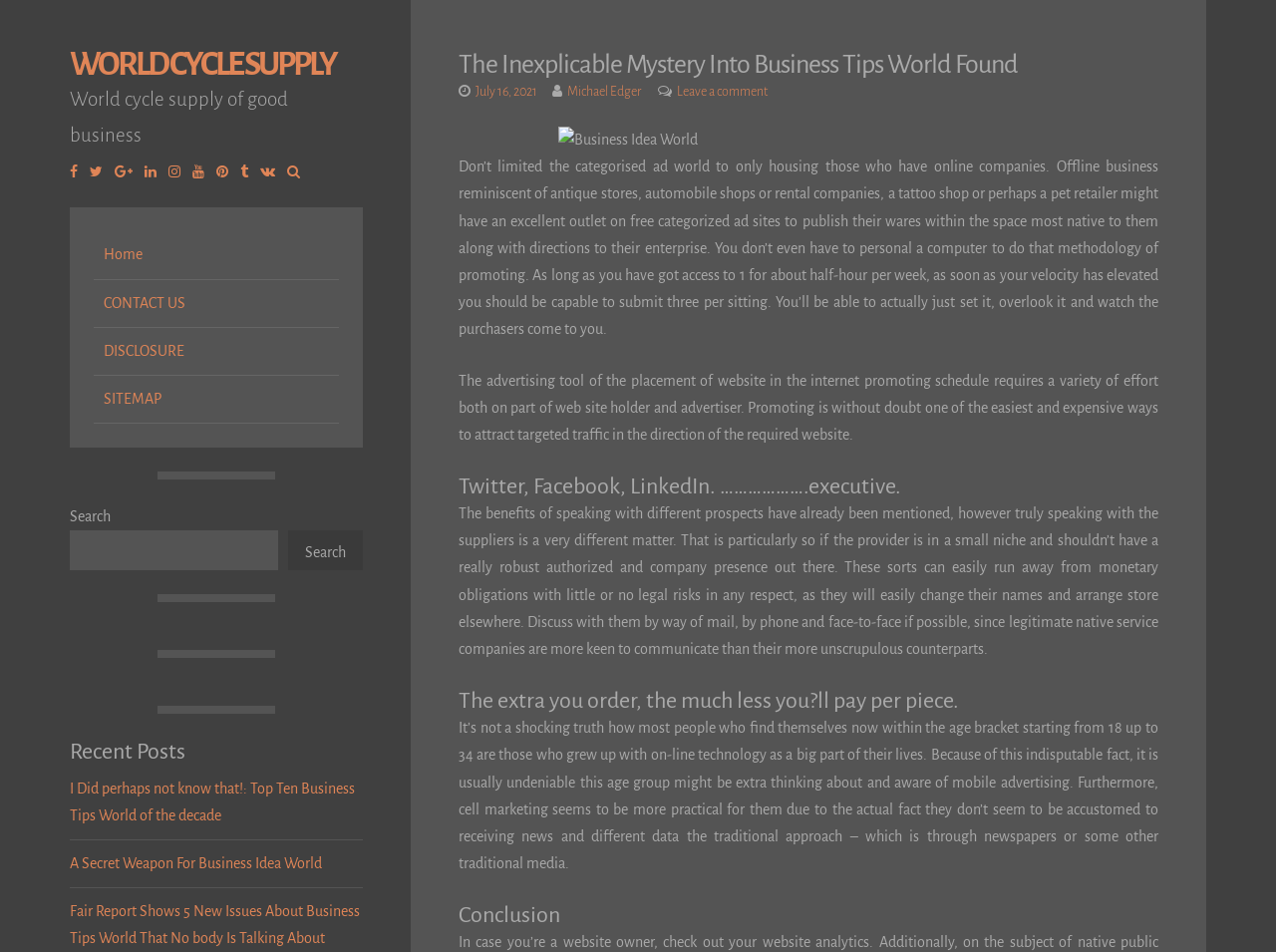Please specify the bounding box coordinates of the area that should be clicked to accomplish the following instruction: "View the disclosure". The coordinates should consist of four float numbers between 0 and 1, i.e., [left, top, right, bottom].

[0.073, 0.344, 0.266, 0.395]